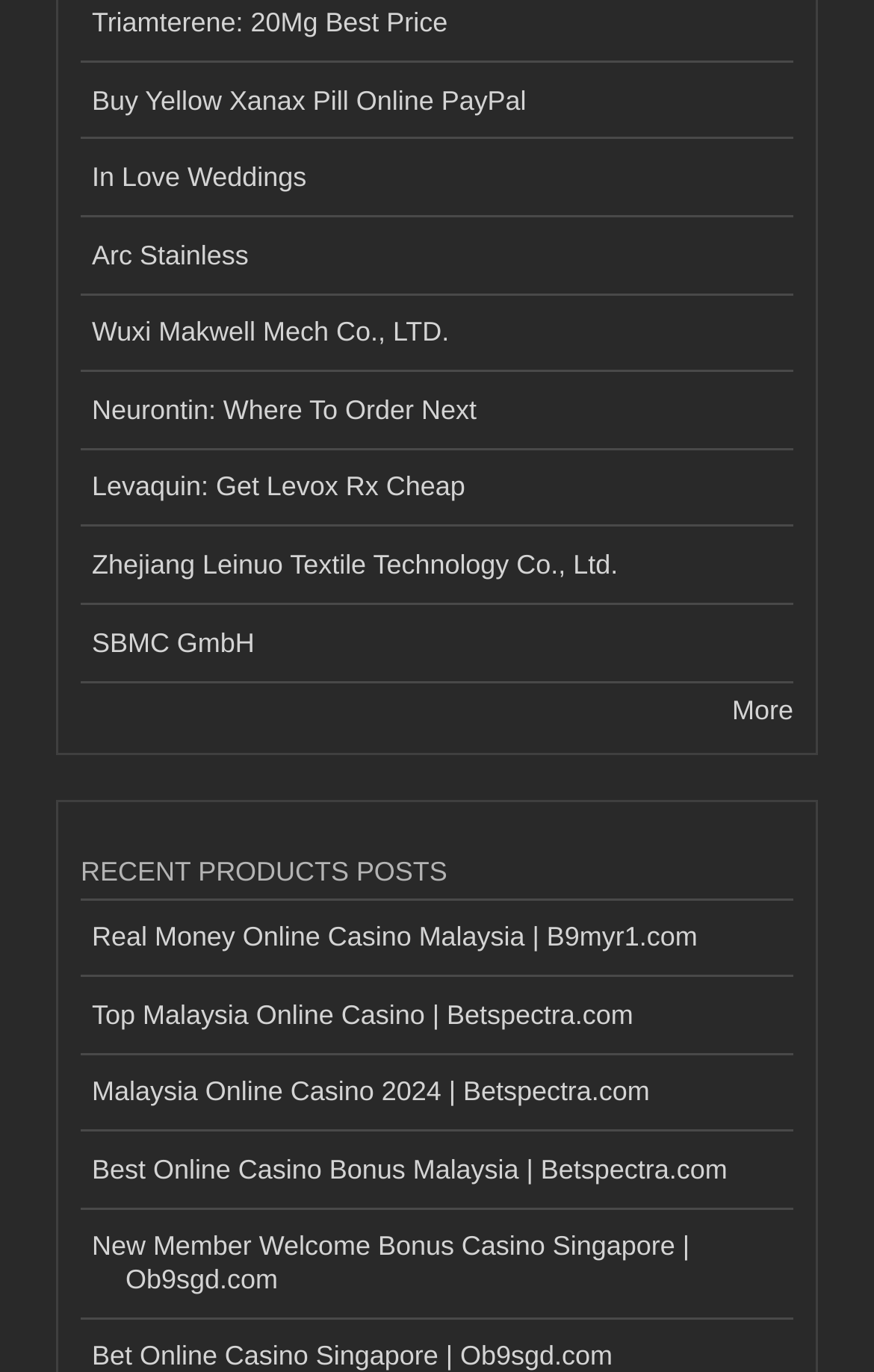Please provide a short answer using a single word or phrase for the question:
How many online casino links are there on the webpage?

5